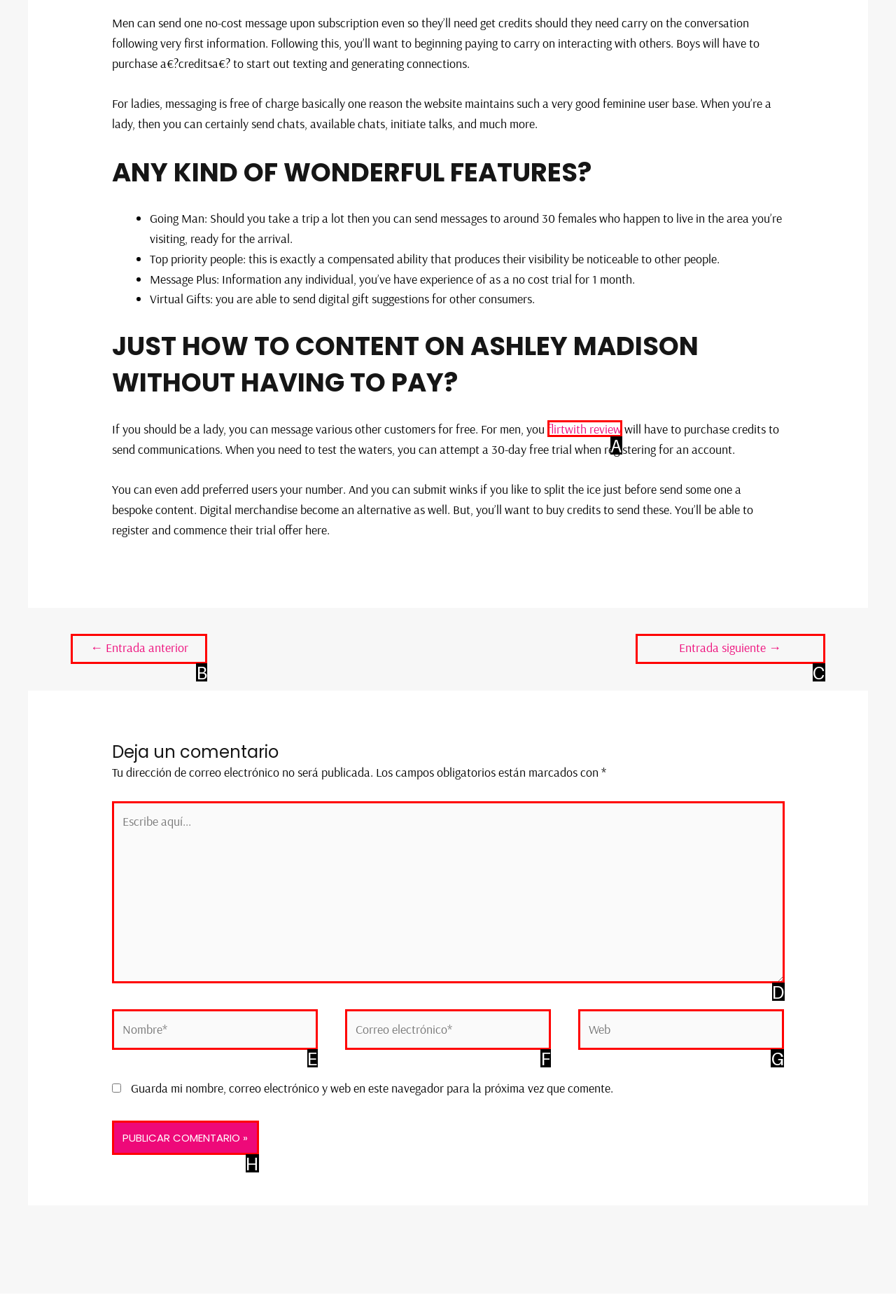Tell me which option I should click to complete the following task: Type in the 'Escribe aquí...' textbox Answer with the option's letter from the given choices directly.

D